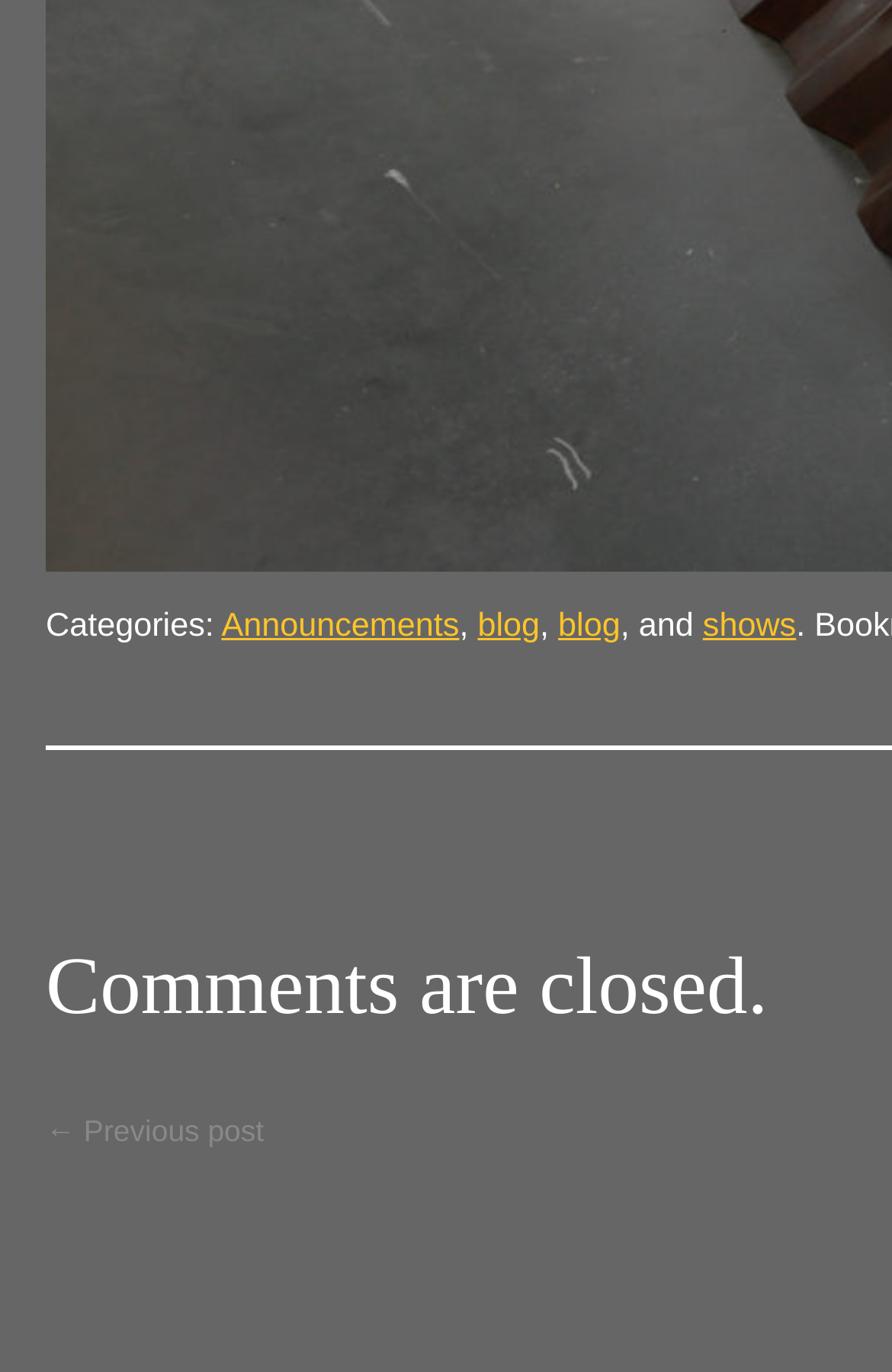What is the purpose of the link '← Previous post'?
Refer to the image and give a detailed answer to the question.

The link '← Previous post' is likely used to navigate to the previous post on the webpage, allowing users to browse through a series of posts.